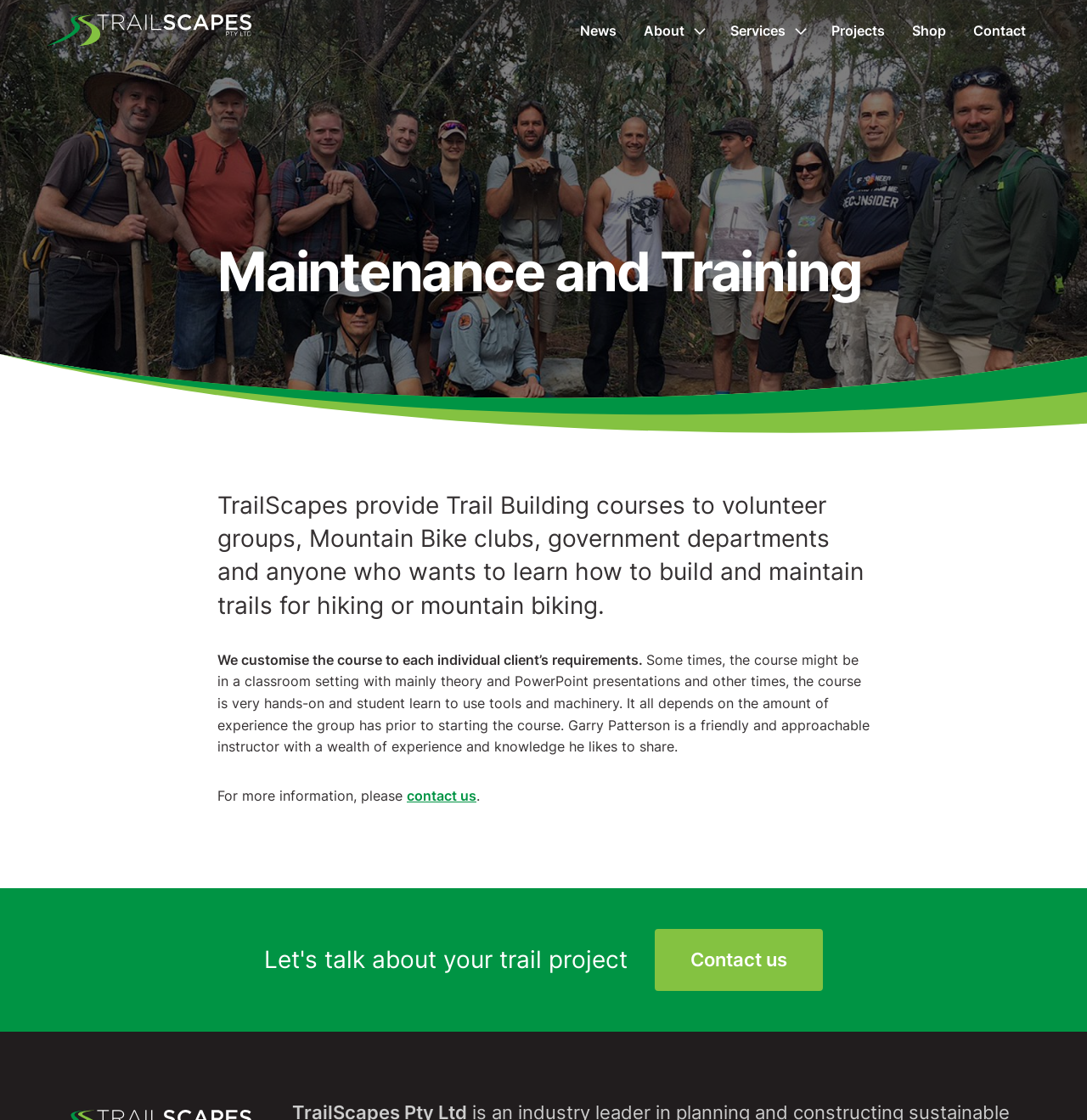Please find the bounding box coordinates of the clickable region needed to complete the following instruction: "Search for something". The bounding box coordinates must consist of four float numbers between 0 and 1, i.e., [left, top, right, bottom].

None